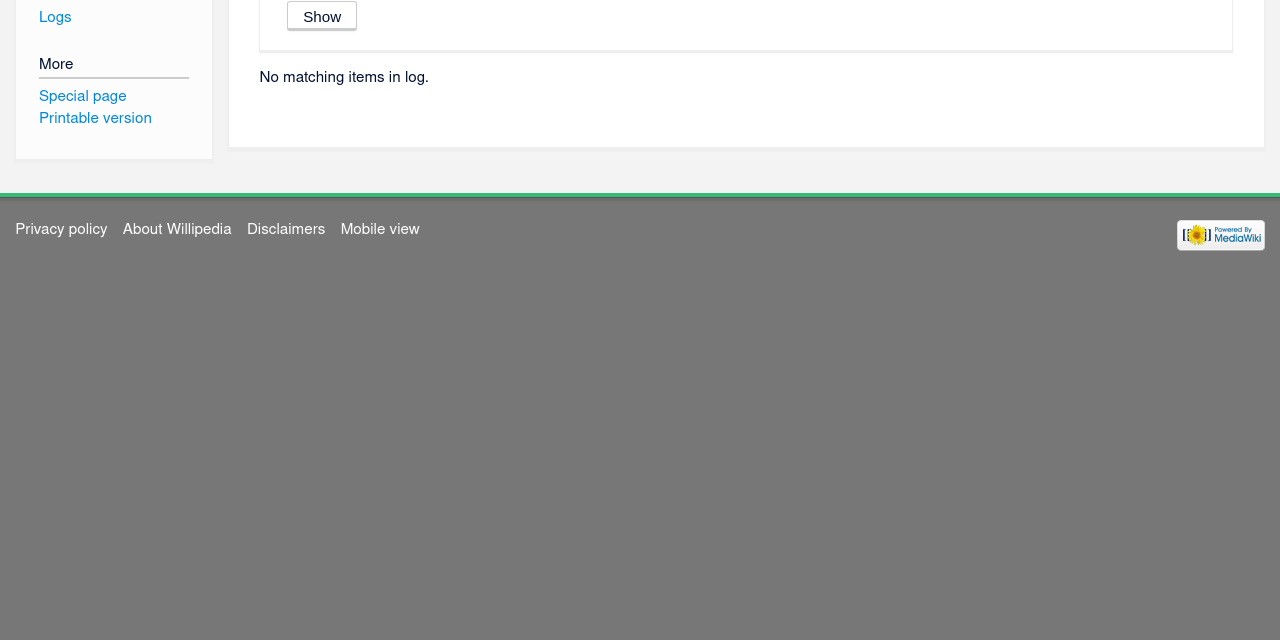Locate the bounding box coordinates for the element described below: "alt="Powered by MediaWiki"". The coordinates must be four float values between 0 and 1, formatted as [left, top, right, bottom].

[0.919, 0.357, 0.988, 0.381]